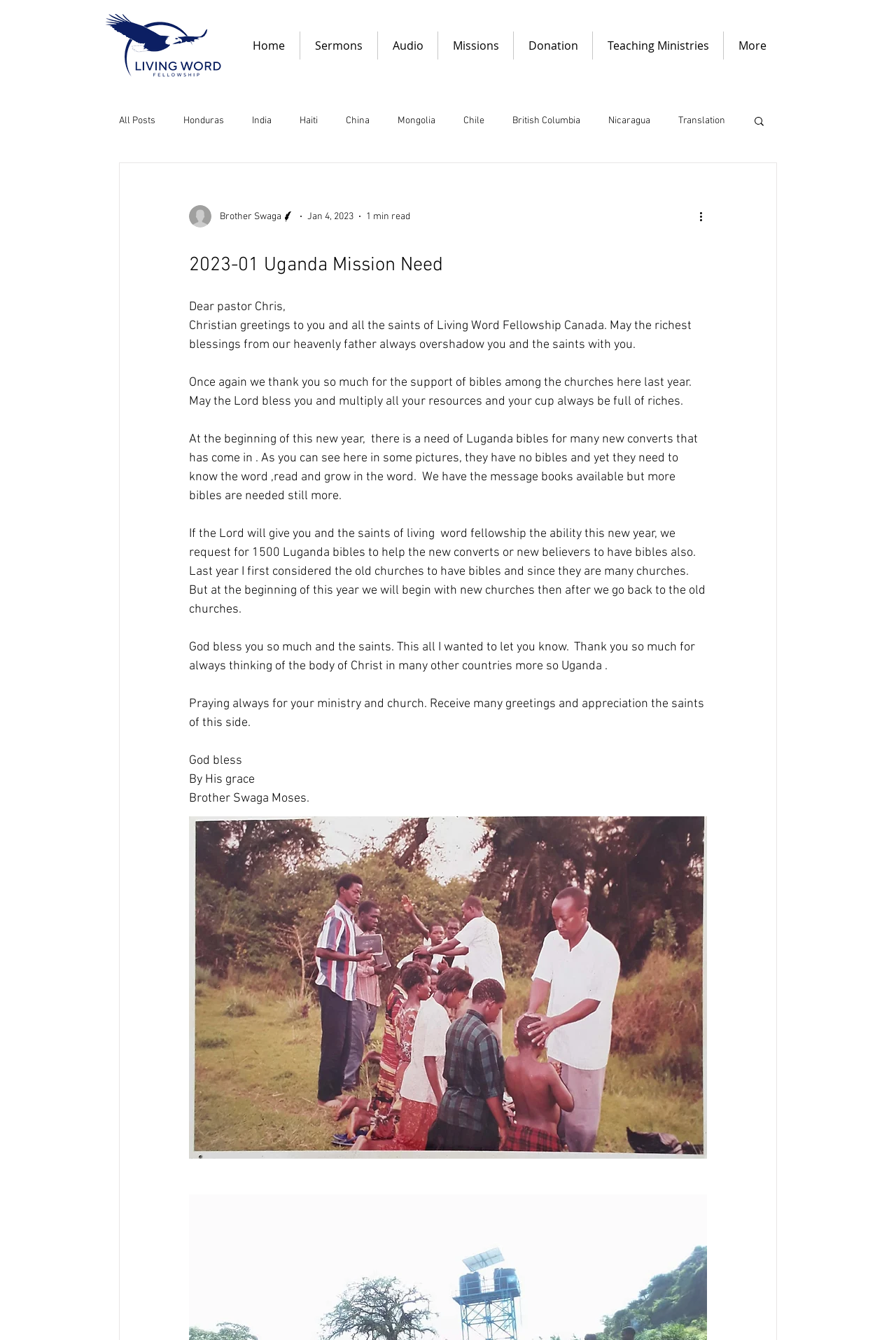How many links are in the 'Site' navigation?
Examine the screenshot and reply with a single word or phrase.

7